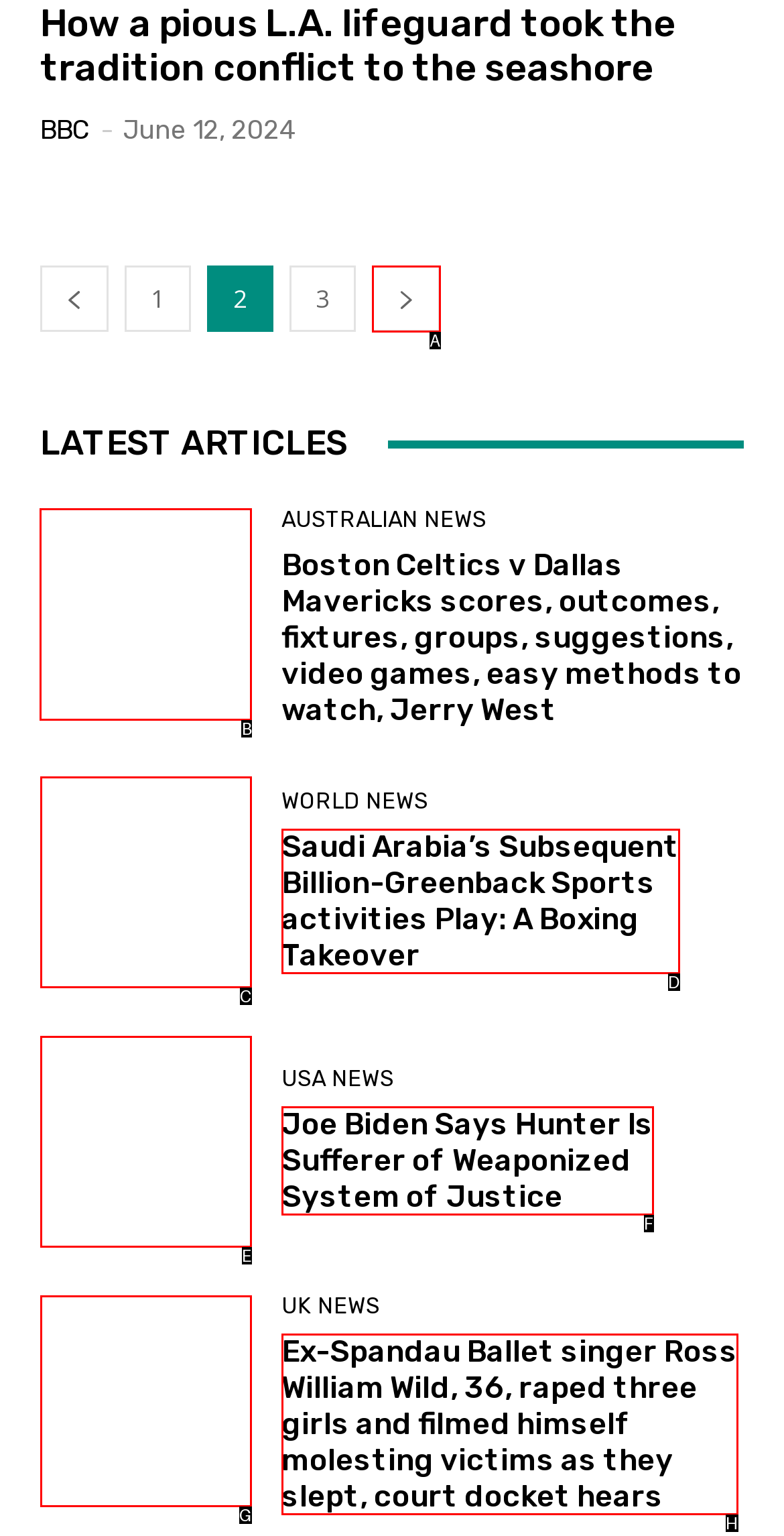Specify which HTML element I should click to complete this instruction: read article about Boston Celtics v Dallas Mavericks Answer with the letter of the relevant option.

B